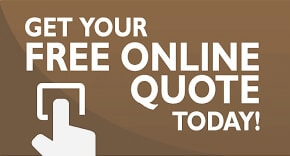Using the information shown in the image, answer the question with as much detail as possible: What is the purpose of the stylized hand icon?

The stylized hand icon is used to suggest a user-friendly interaction, implying that the service is easy to use and accessible to potential clients.